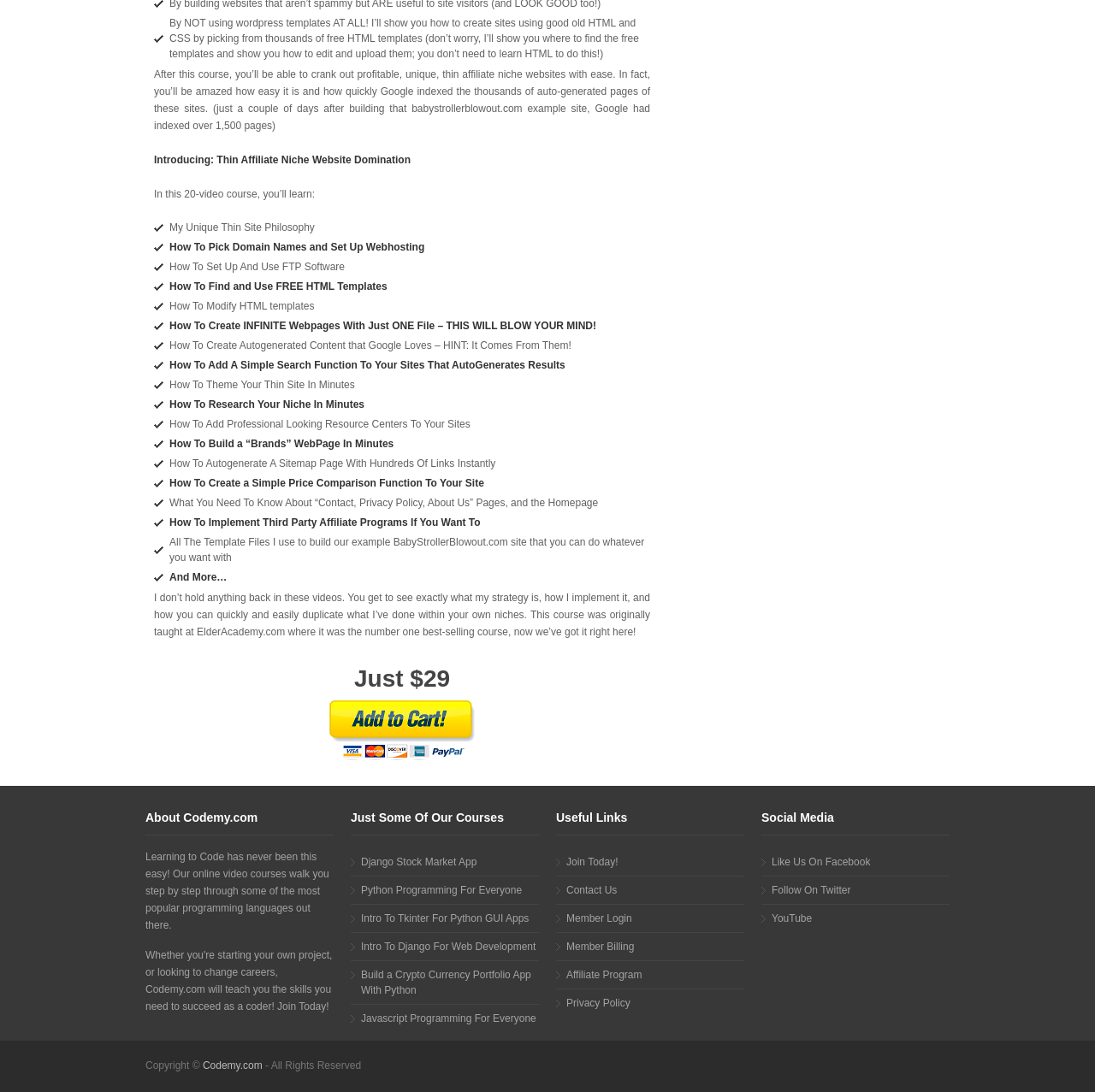Give the bounding box coordinates for the element described by: "Affiliate Program".

[0.517, 0.887, 0.586, 0.898]